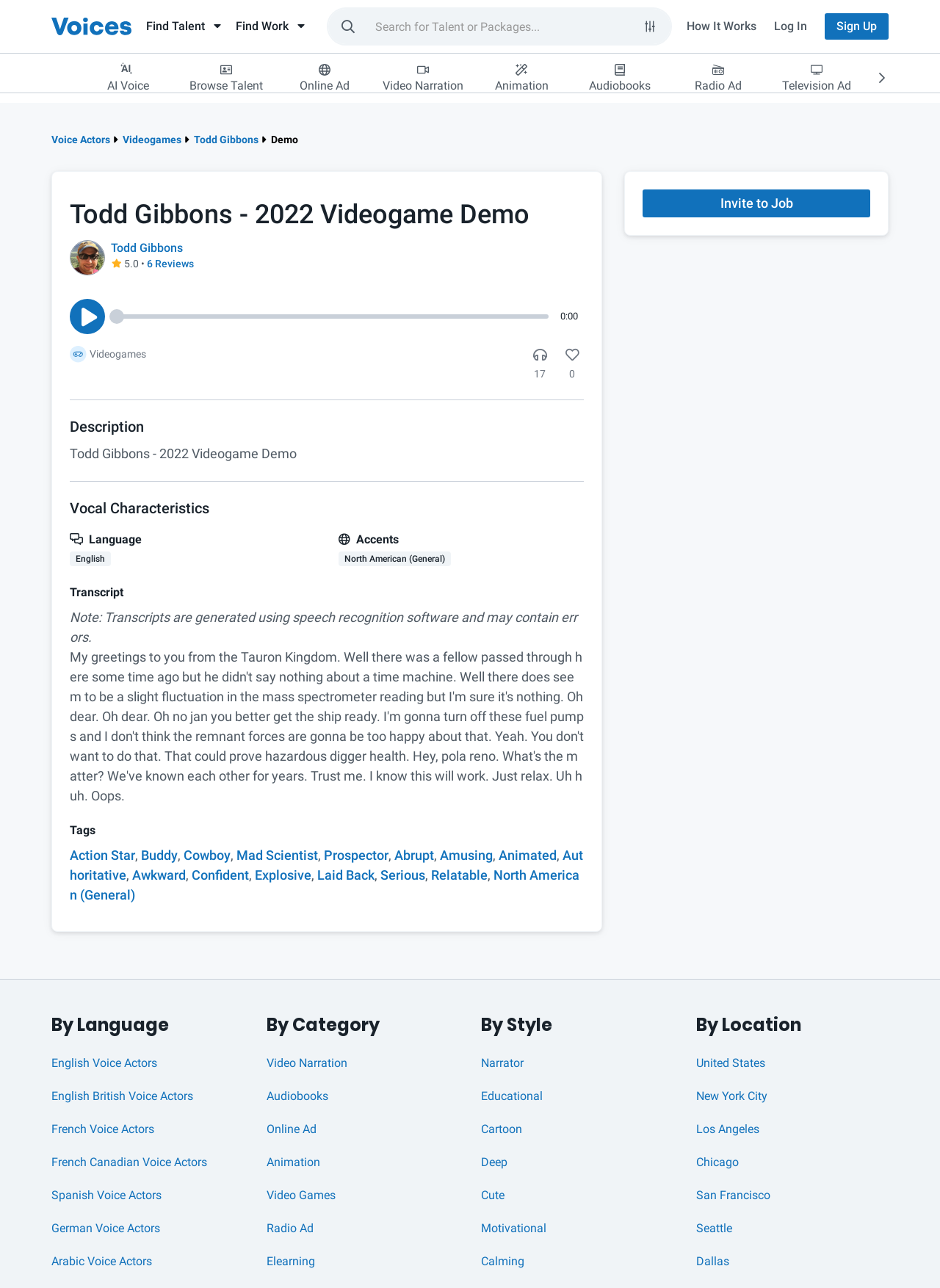Select the bounding box coordinates of the element I need to click to carry out the following instruction: "View the repository".

None